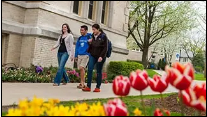Generate an elaborate description of what you see in the image.

The image captures a vibrant spring scene at Seton Hall University, showcasing three students walking together along a pathway lined with colorful flowers. The foreground features an array of bright tulips and yellow blooms, enhancing the lively atmosphere. The students, dressed in casual attire, appear engaged in conversation, with the campus building visible in the background, marked by its architectural detail. This moment reflects the university's welcoming environment and the active student life on campus, inviting prospective students to consider joining the community as they embark on their academic journeys.